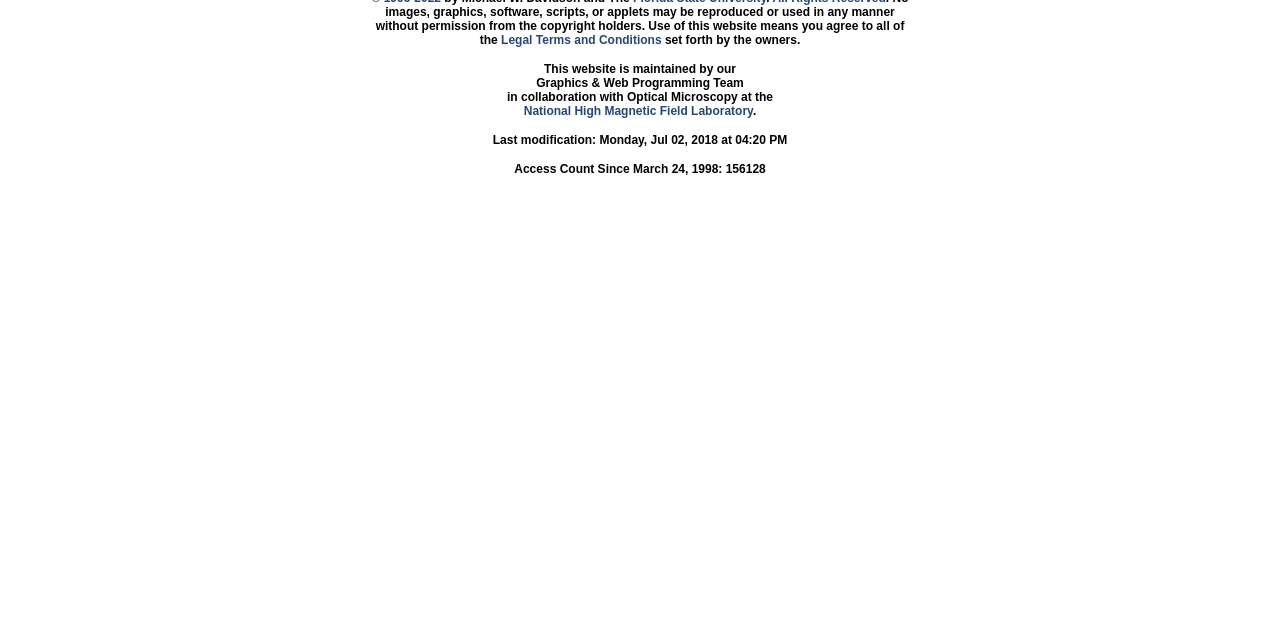Locate the UI element that matches the description National High Magnetic Field Laboratory in the webpage screenshot. Return the bounding box coordinates in the format (top-left x, top-left y, bottom-right x, bottom-right y), with values ranging from 0 to 1.

[0.409, 0.162, 0.588, 0.184]